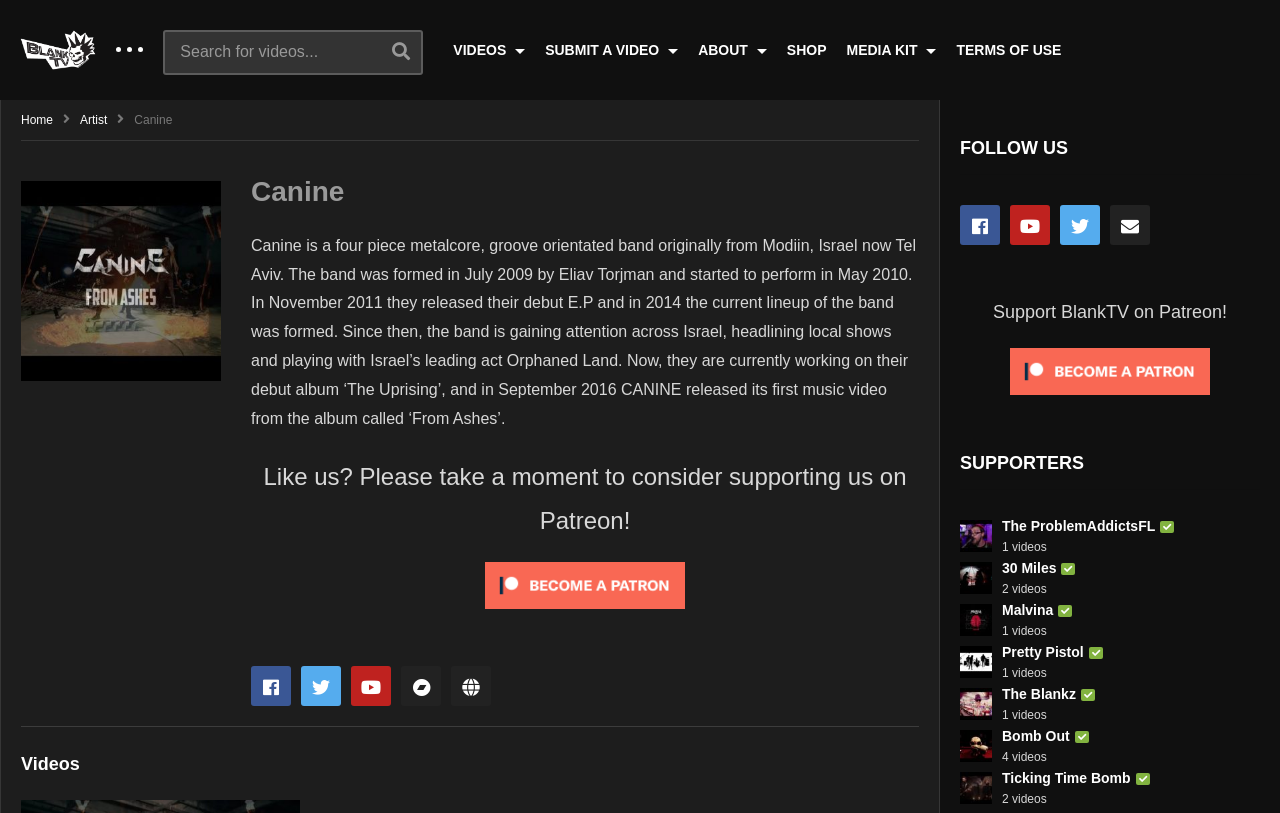How many social media links are listed under 'FOLLOW US'?
Answer the question with as much detail as possible.

Under the heading 'FOLLOW US', there are four social media links, including '', '', '', and '', indicating that there are four social media links listed.